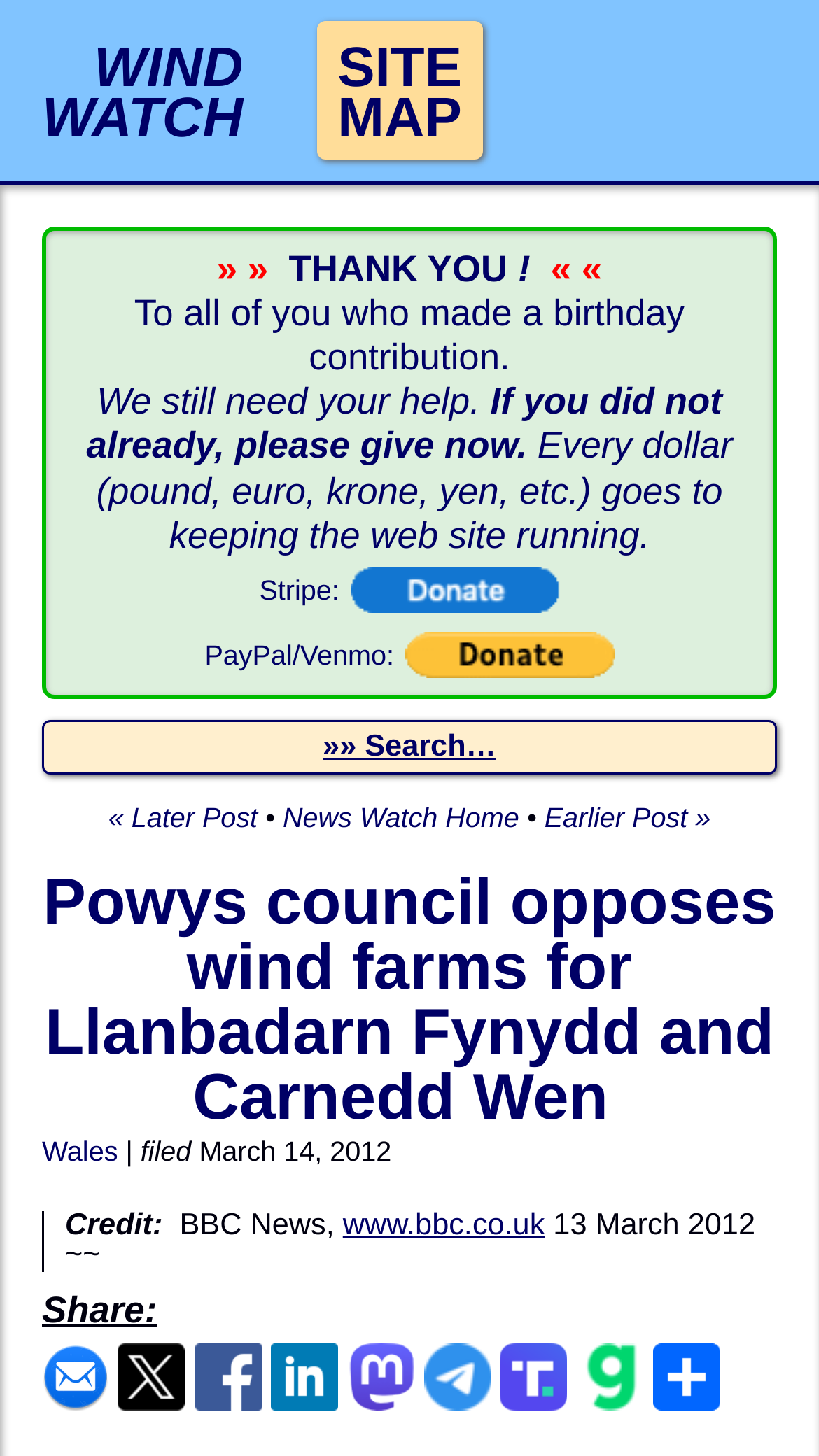Pinpoint the bounding box coordinates of the element to be clicked to execute the instruction: "Read the news about Powys council".

[0.052, 0.594, 0.948, 0.778]